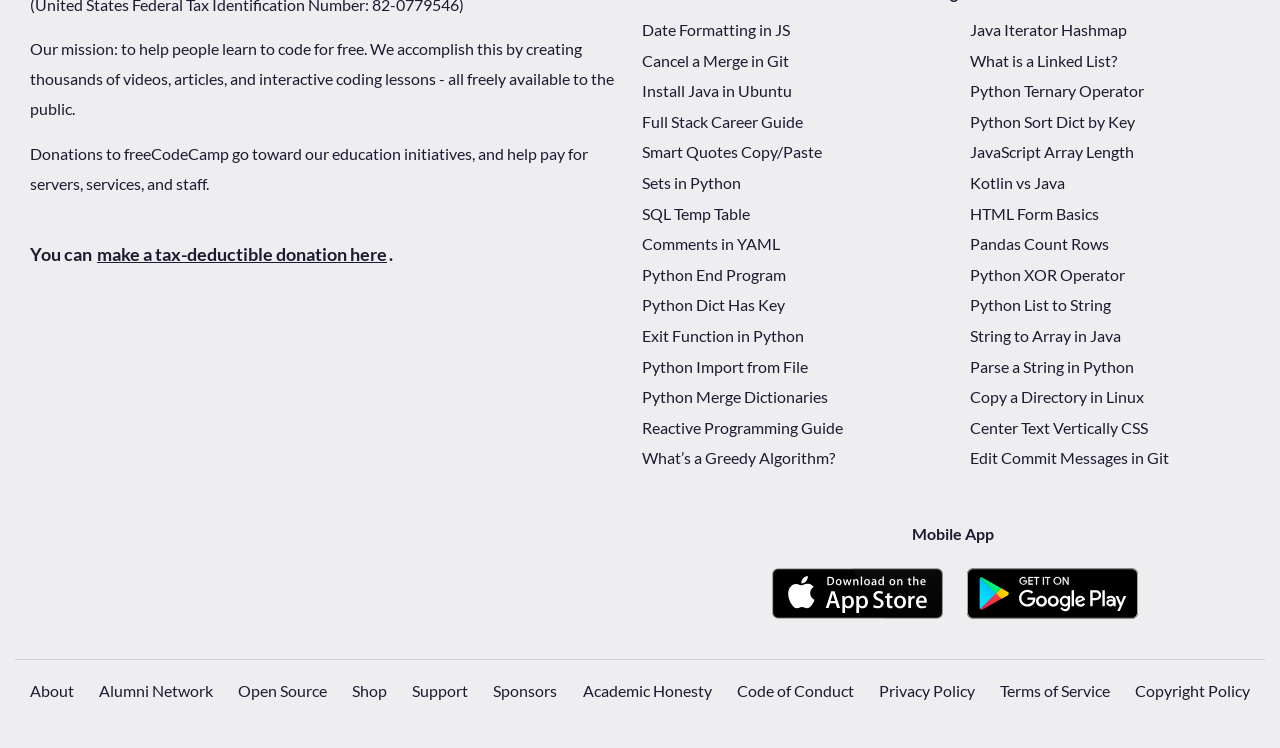Please indicate the bounding box coordinates for the clickable area to complete the following task: "Make a tax-deductible donation". The coordinates should be specified as four float numbers between 0 and 1, i.e., [left, top, right, bottom].

[0.074, 0.322, 0.304, 0.357]